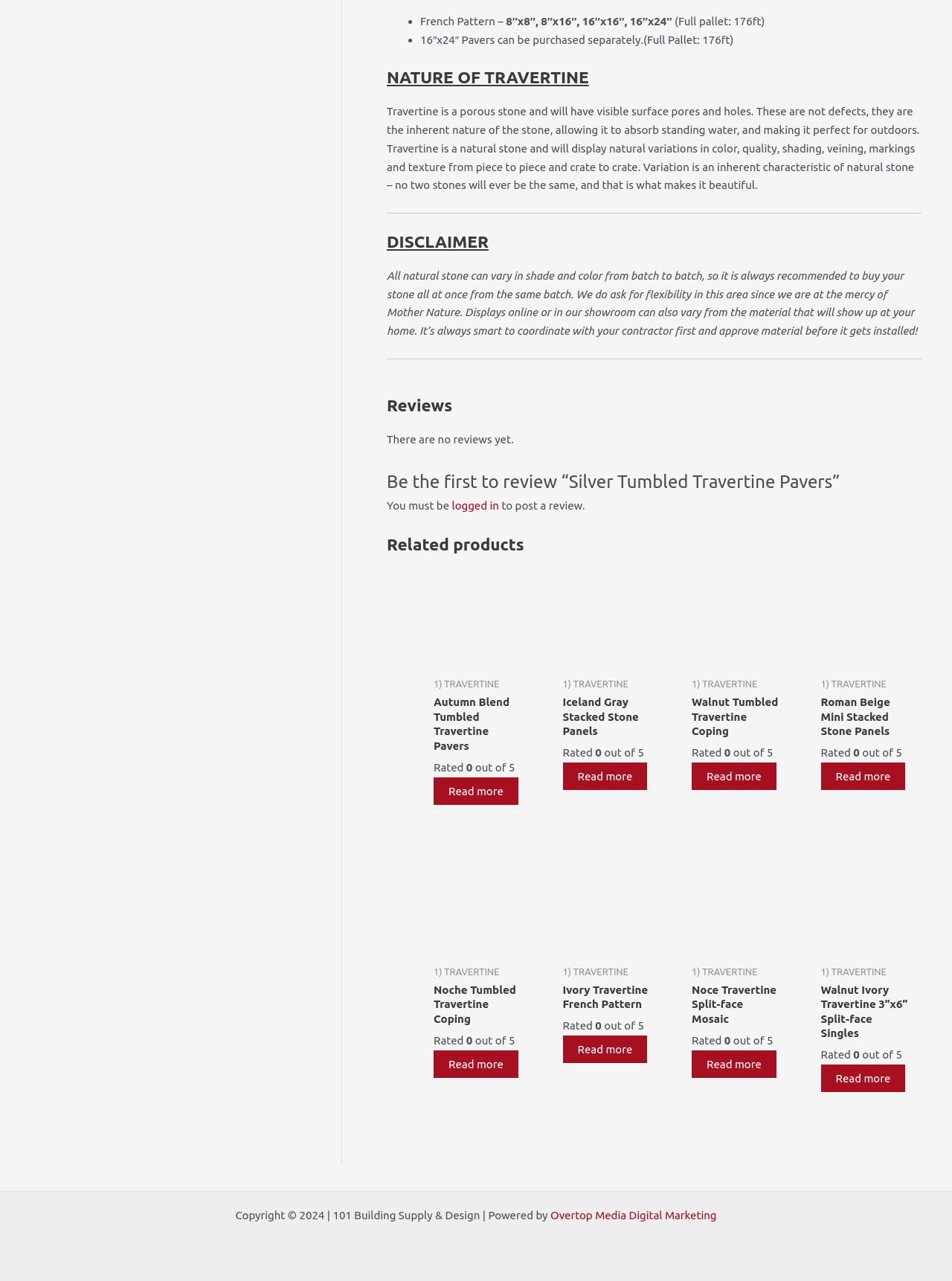Please find the bounding box coordinates of the clickable region needed to complete the following instruction: "View 'Iceland Gray Stacked Stone Panels'". The bounding box coordinates must consist of four float numbers between 0 and 1, i.e., [left, top, right, bottom].

[0.577, 0.433, 0.697, 0.522]